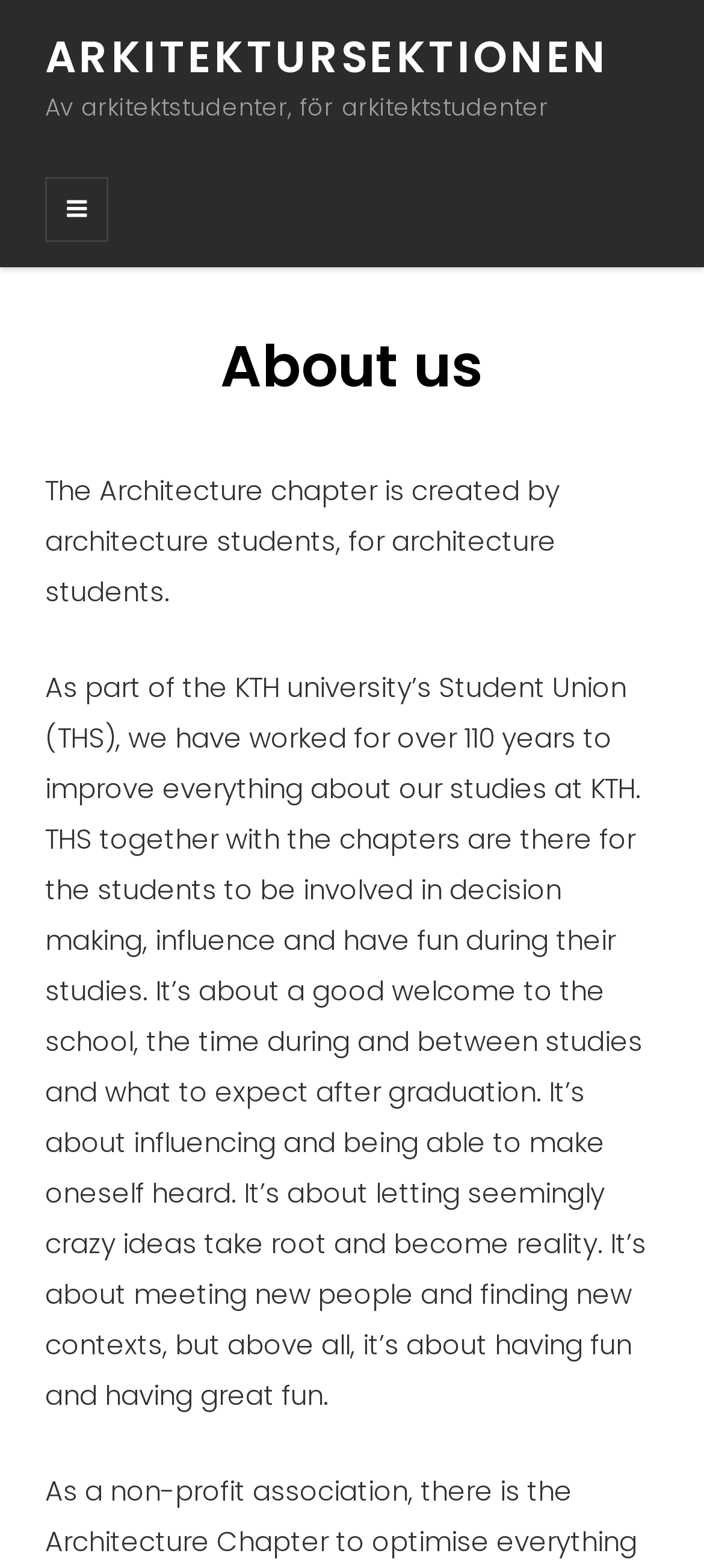Analyze and describe the webpage in a detailed narrative.

The webpage is about the "About us" section of Arkitektursektionen, a chapter for architecture students at KTH university's Student Union (THS). At the top of the page, there is a prominent link with the text "ARKITEKTURSEKTIONEN" that spans most of the width of the page. Below this link, there is a brief phrase "Av arkitektstudenter, för arkitektstudenter" which translates to "By architecture students, for architecture students".

To the right of this phrase, there is an expandable button with no text. When expanded, it reveals a section with a heading "About us" at the top. Below the heading, there is a paragraph of text that explains the purpose of the Architecture chapter, stating that it is created by and for architecture students. 

Further down, there is a longer passage of text that describes the role of the chapter and the Student Union in improving the student experience at KTH. This text explains that the chapter aims to provide a good welcome to the school, influence decision making, and provide opportunities for students to have fun and make their voices heard. The text also mentions that the chapter is a place where students can meet new people, find new contexts, and turn their ideas into reality.